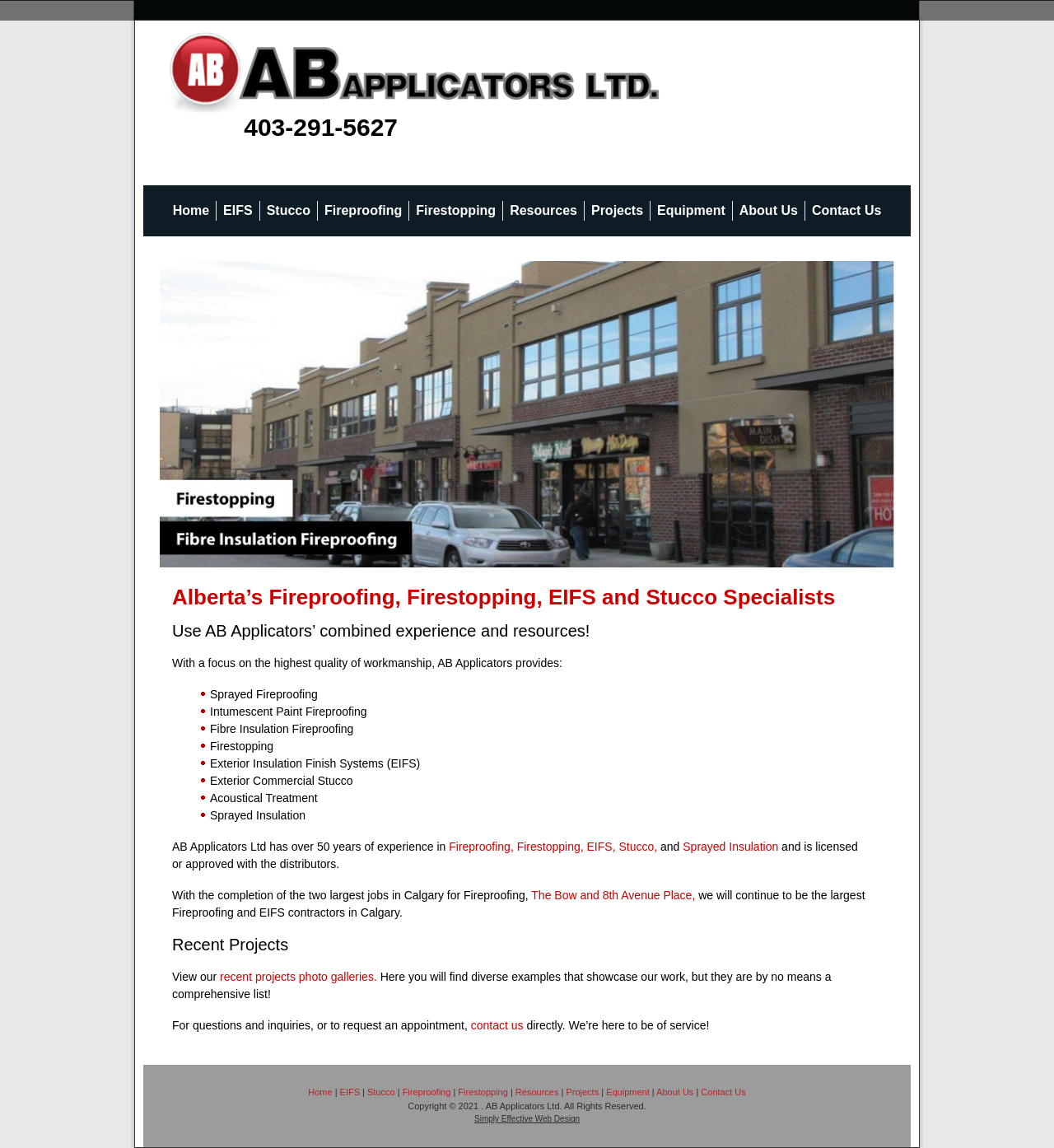What can I find in the recent projects section?
Provide a one-word or short-phrase answer based on the image.

Photo galleries